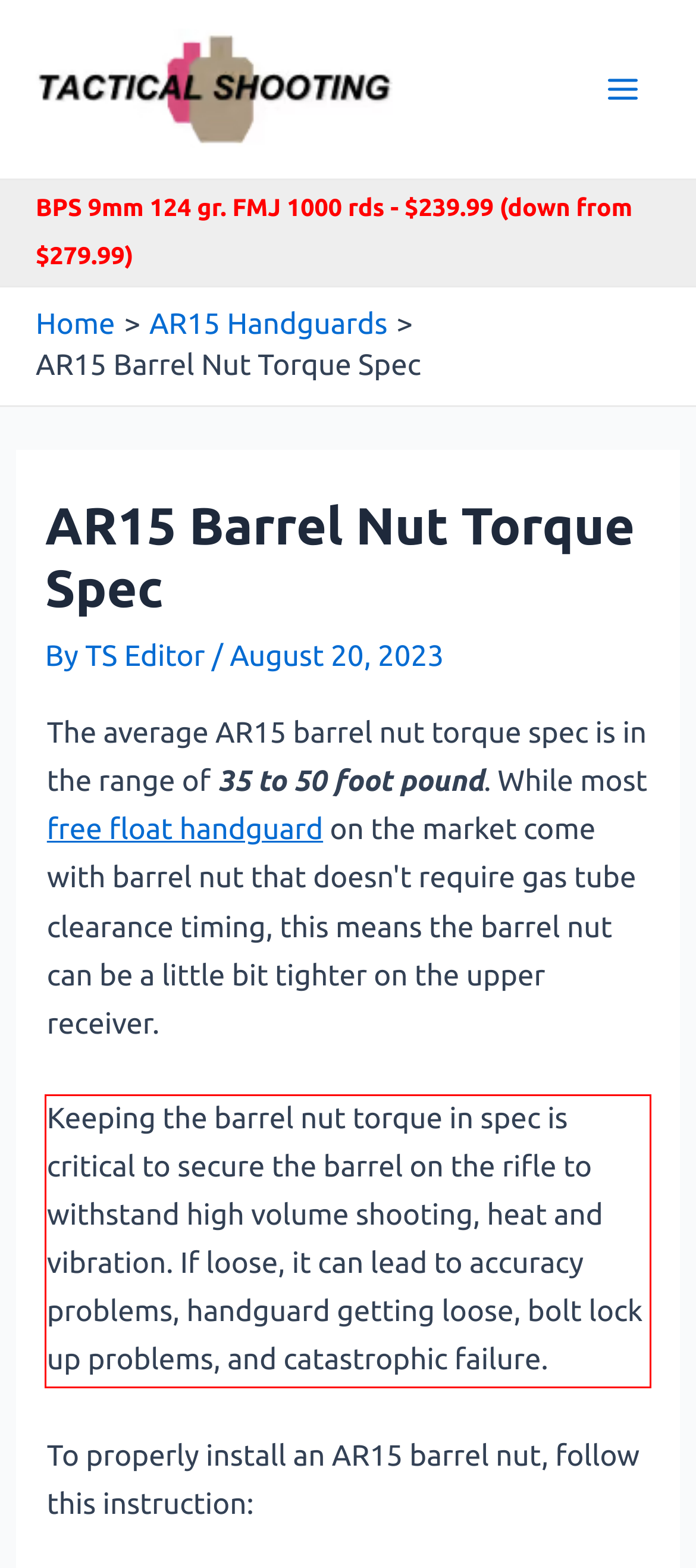Observe the screenshot of the webpage, locate the red bounding box, and extract the text content within it.

Keeping the barrel nut torque in spec is critical to secure the barrel on the rifle to withstand high volume shooting, heat and vibration. If loose, it can lead to accuracy problems, handguard getting loose, bolt lock up problems, and catastrophic failure.